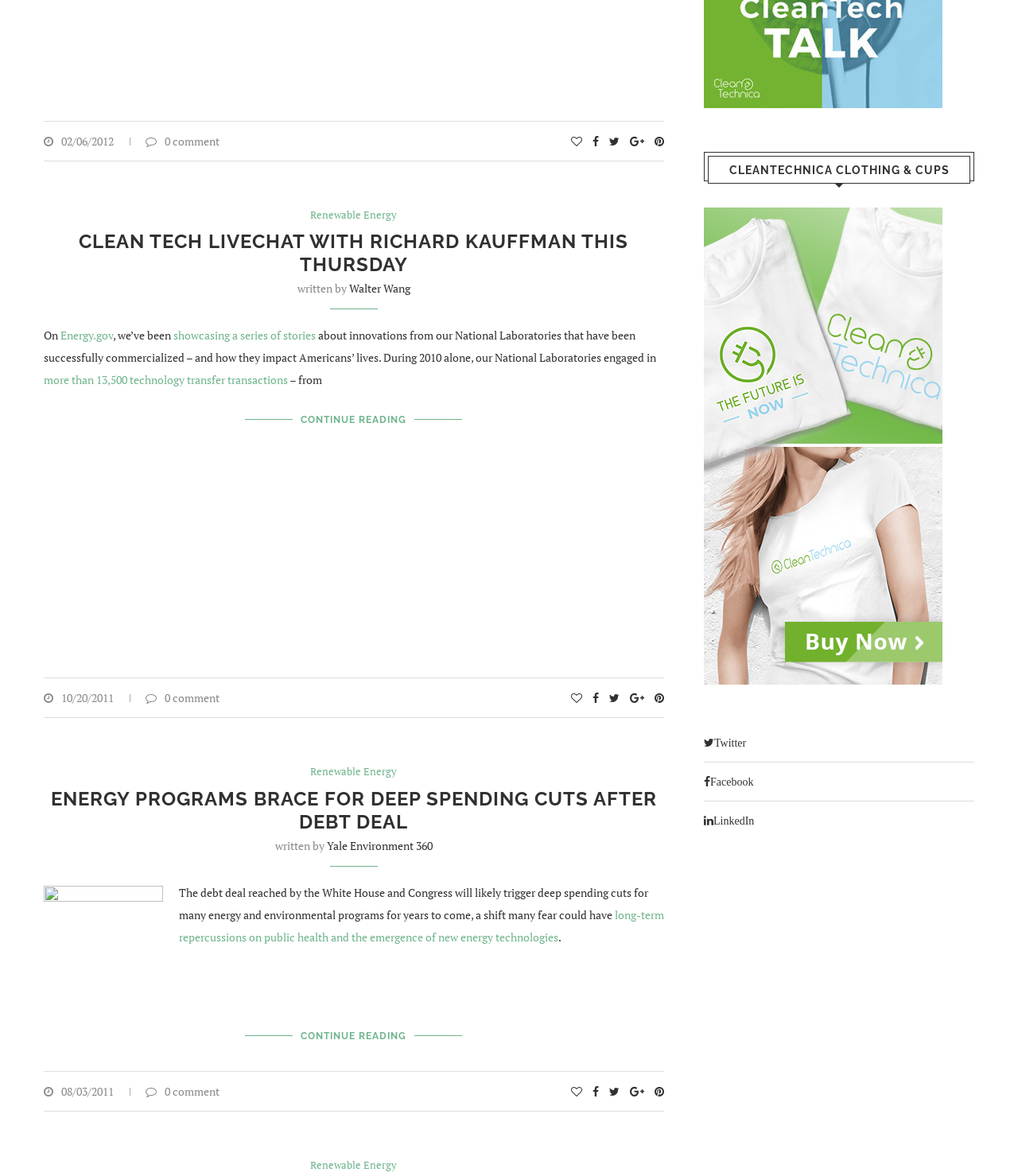For the given element description aria-label="Advertisement" name="aswift_1" title="Advertisement", determine the bounding box coordinates of the UI element. The coordinates should follow the format (top-left x, top-left y, bottom-right x, bottom-right y) and be within the range of 0 to 1.

[0.043, 0.367, 0.652, 0.556]